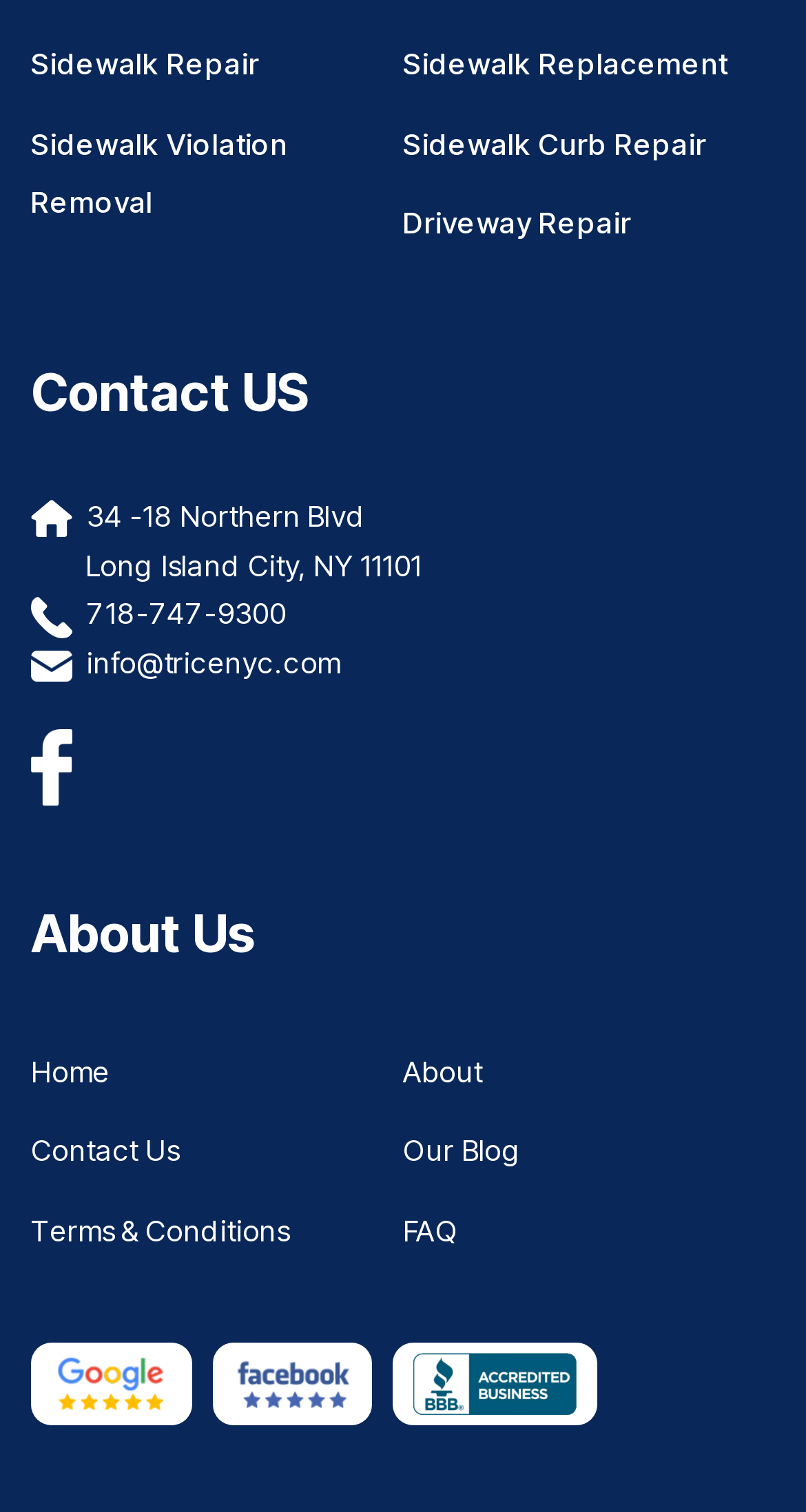What is the company's email address?
Answer the question with a single word or phrase by looking at the picture.

info@tricenyc.com